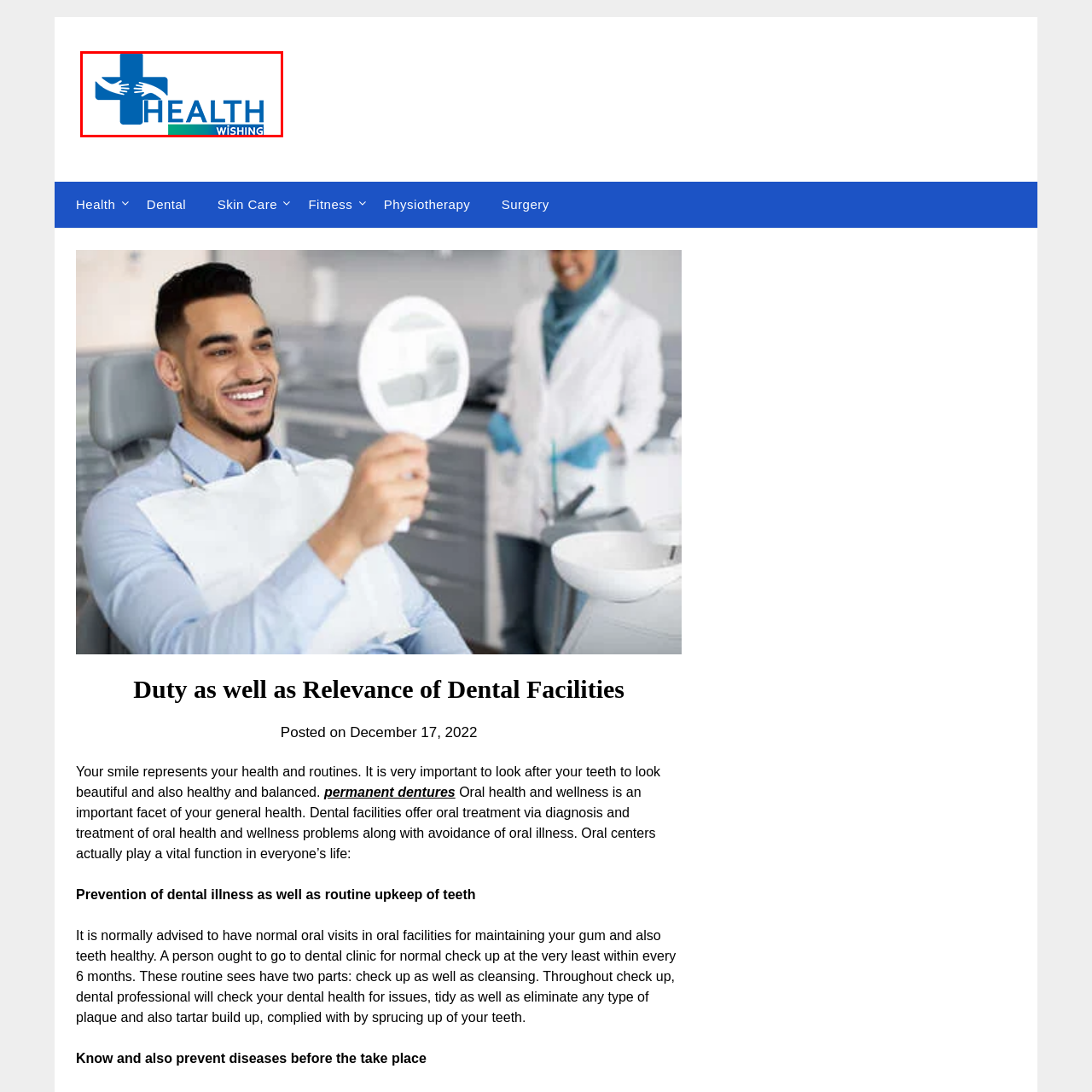Check the image marked by the red frame and reply to the question using one word or phrase:
What do the stylized hands represent?

Care and support